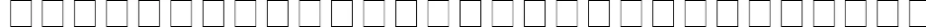What is the purpose of this font preview?
Provide a concise answer using a single word or phrase based on the image.

To allow users to incorporate symbols into their designs